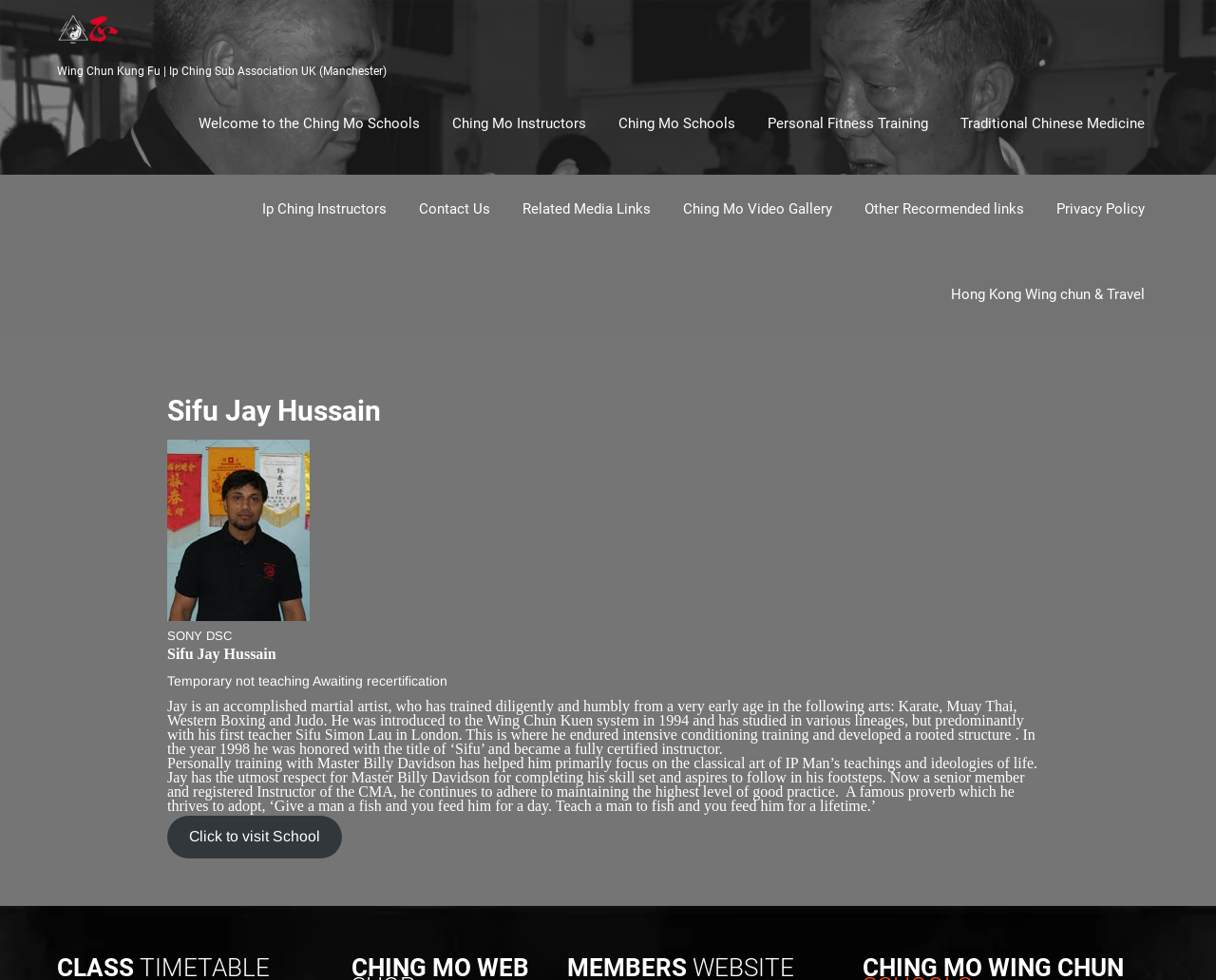Please determine the bounding box coordinates of the clickable area required to carry out the following instruction: "Contact the school". The coordinates must be four float numbers between 0 and 1, represented as [left, top, right, bottom].

[0.333, 0.17, 0.415, 0.257]